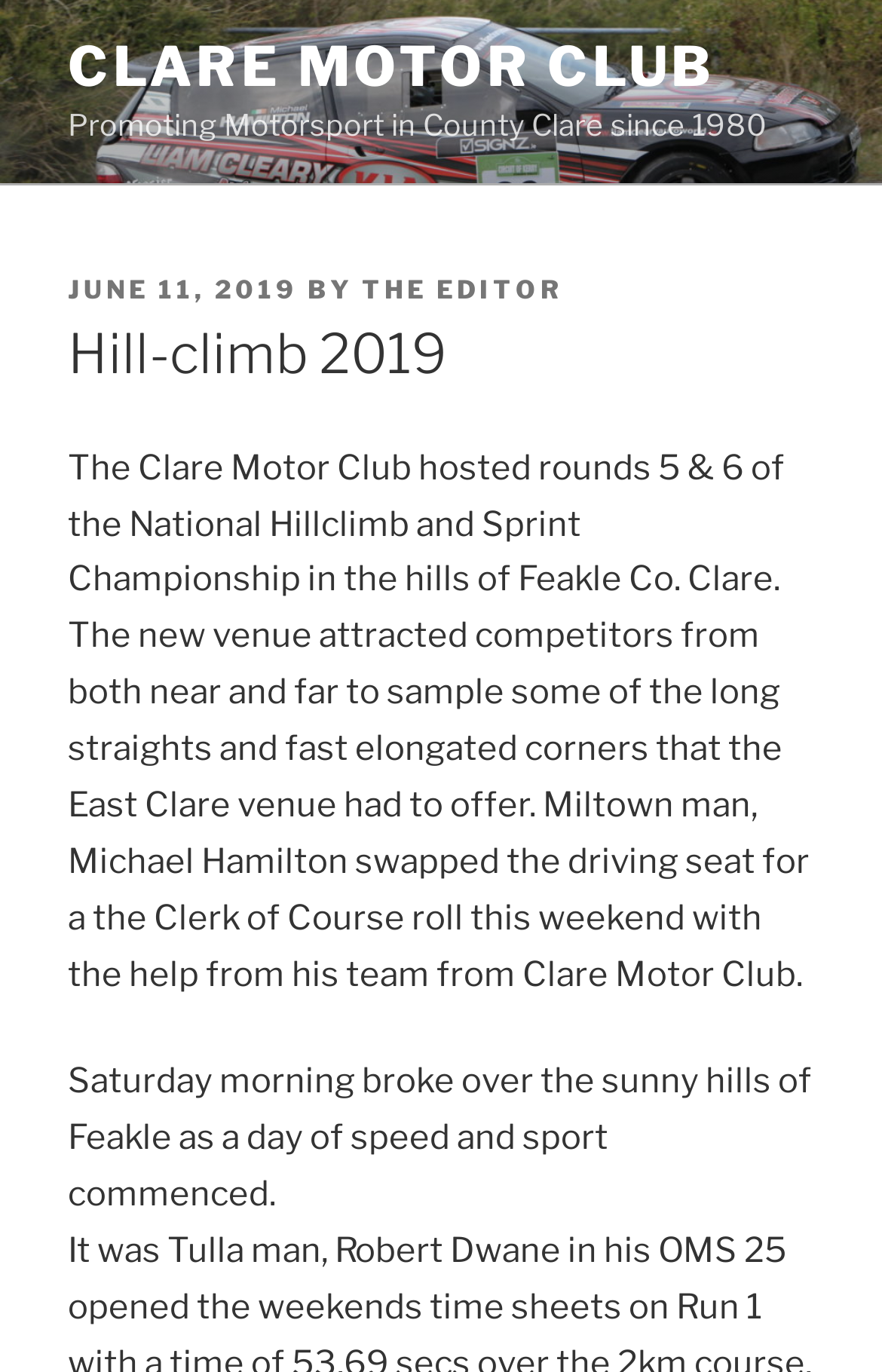Where was the hill-climb event held? Using the information from the screenshot, answer with a single word or phrase.

Feakle Co. Clare